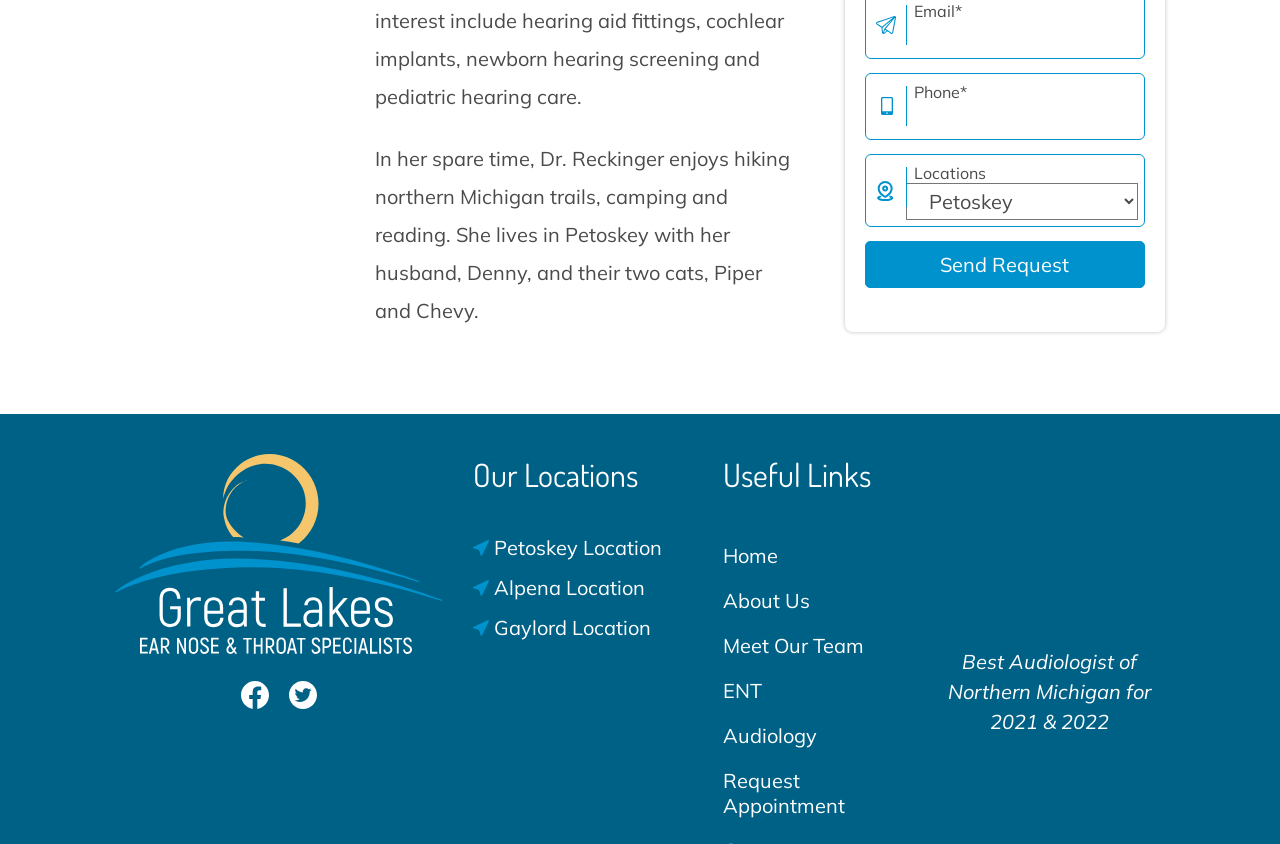Identify the bounding box coordinates for the UI element described by the following text: "Send Request". Provide the coordinates as four float numbers between 0 and 1, in the format [left, top, right, bottom].

[0.676, 0.232, 0.894, 0.287]